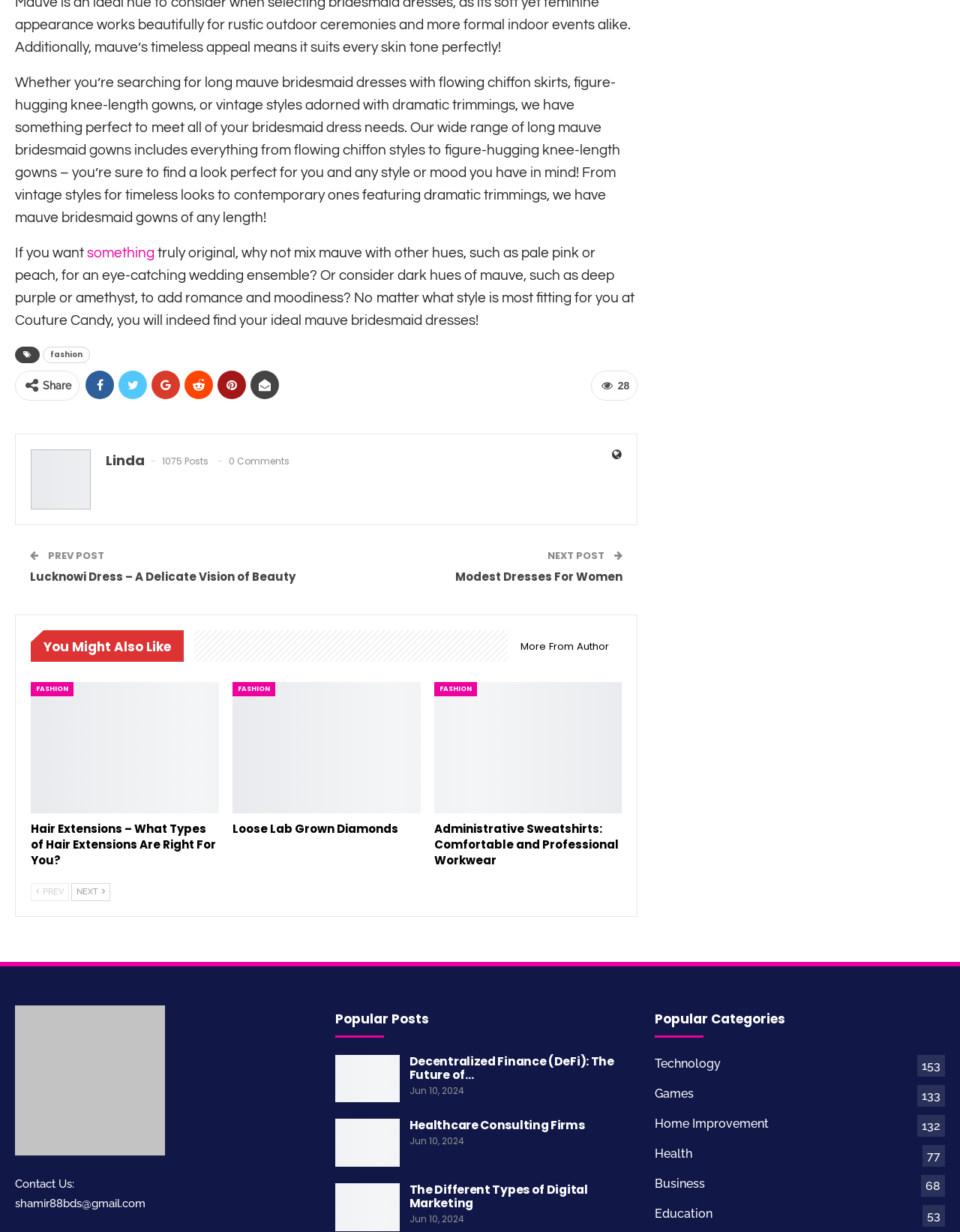Please identify the bounding box coordinates of the region to click in order to complete the given instruction: "View the previous post". The coordinates should be four float numbers between 0 and 1, i.e., [left, top, right, bottom].

[0.048, 0.445, 0.109, 0.457]